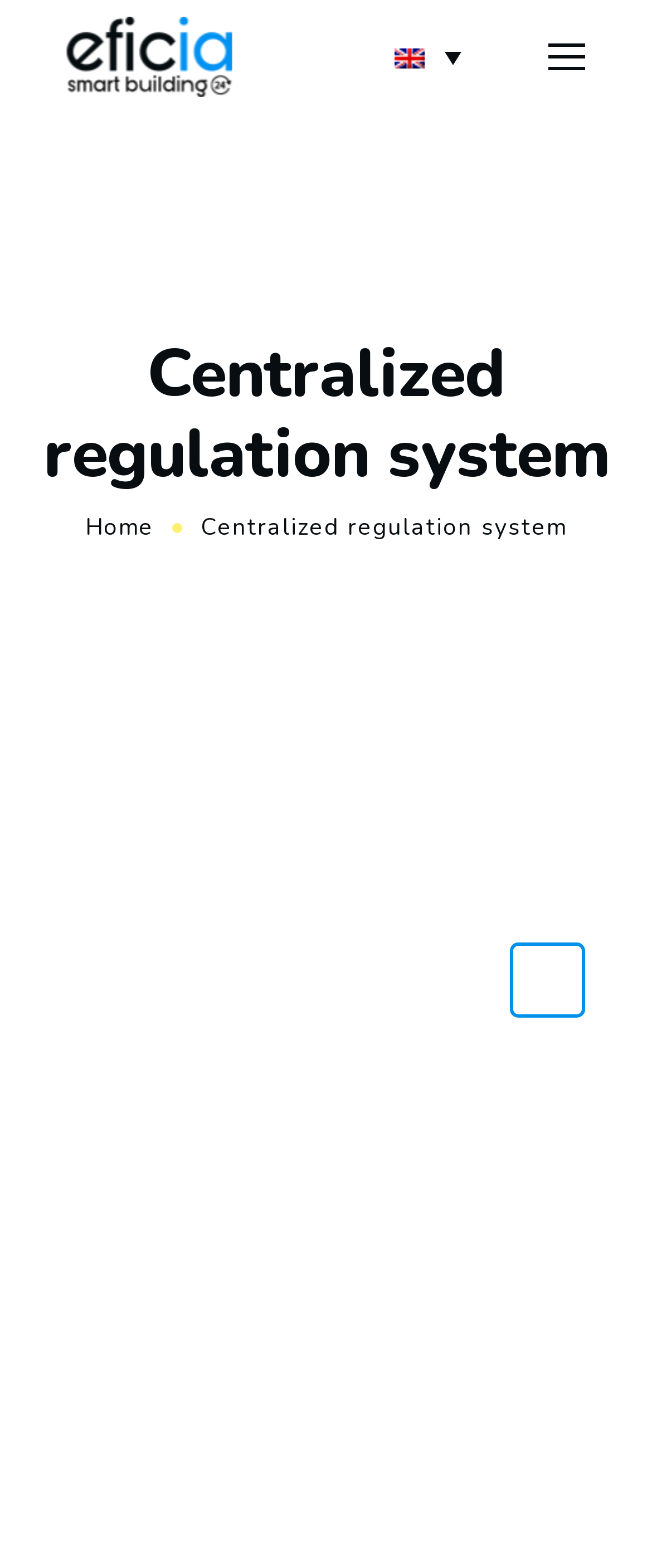What is the purpose of a BMS?
Using the image provided, answer with just one word or phrase.

energy management